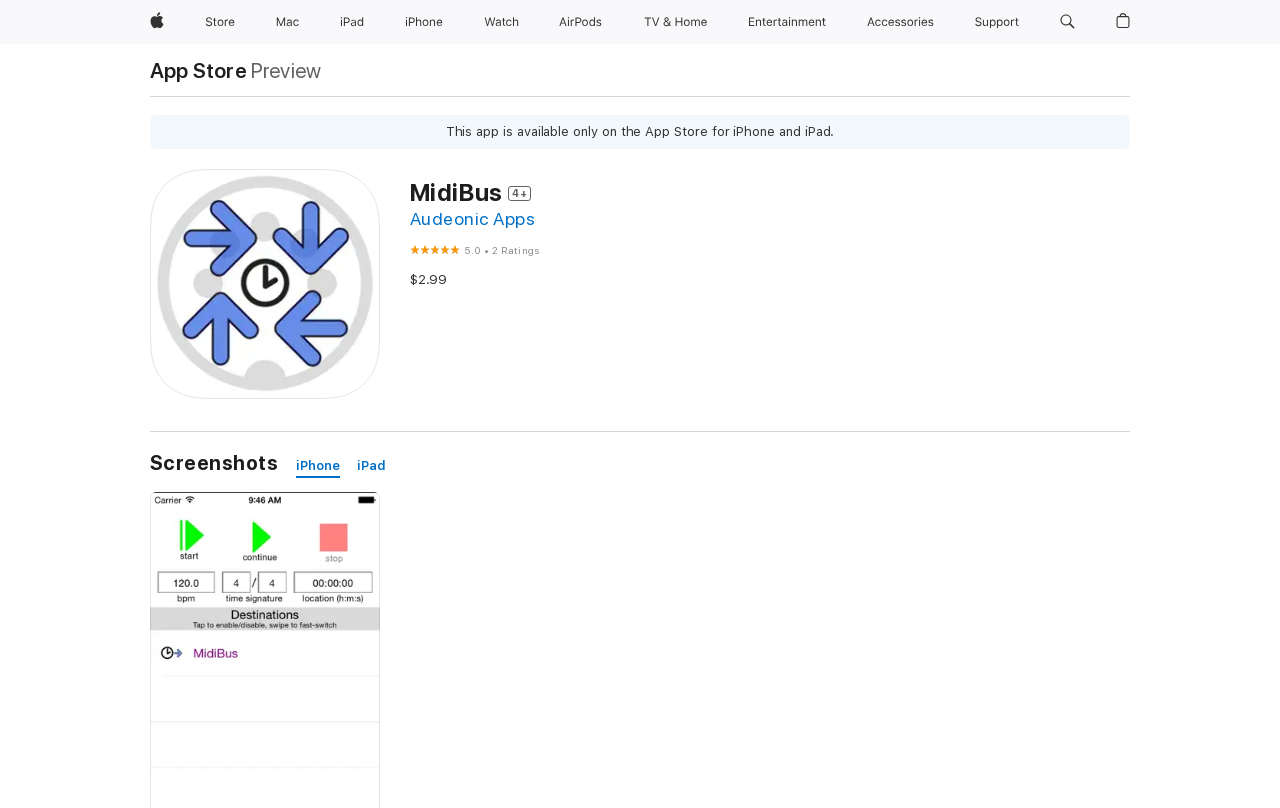Could you determine the bounding box coordinates of the clickable element to complete the instruction: "View ratings"? Provide the coordinates as four float numbers between 0 and 1, i.e., [left, top, right, bottom].

[0.32, 0.298, 0.422, 0.321]